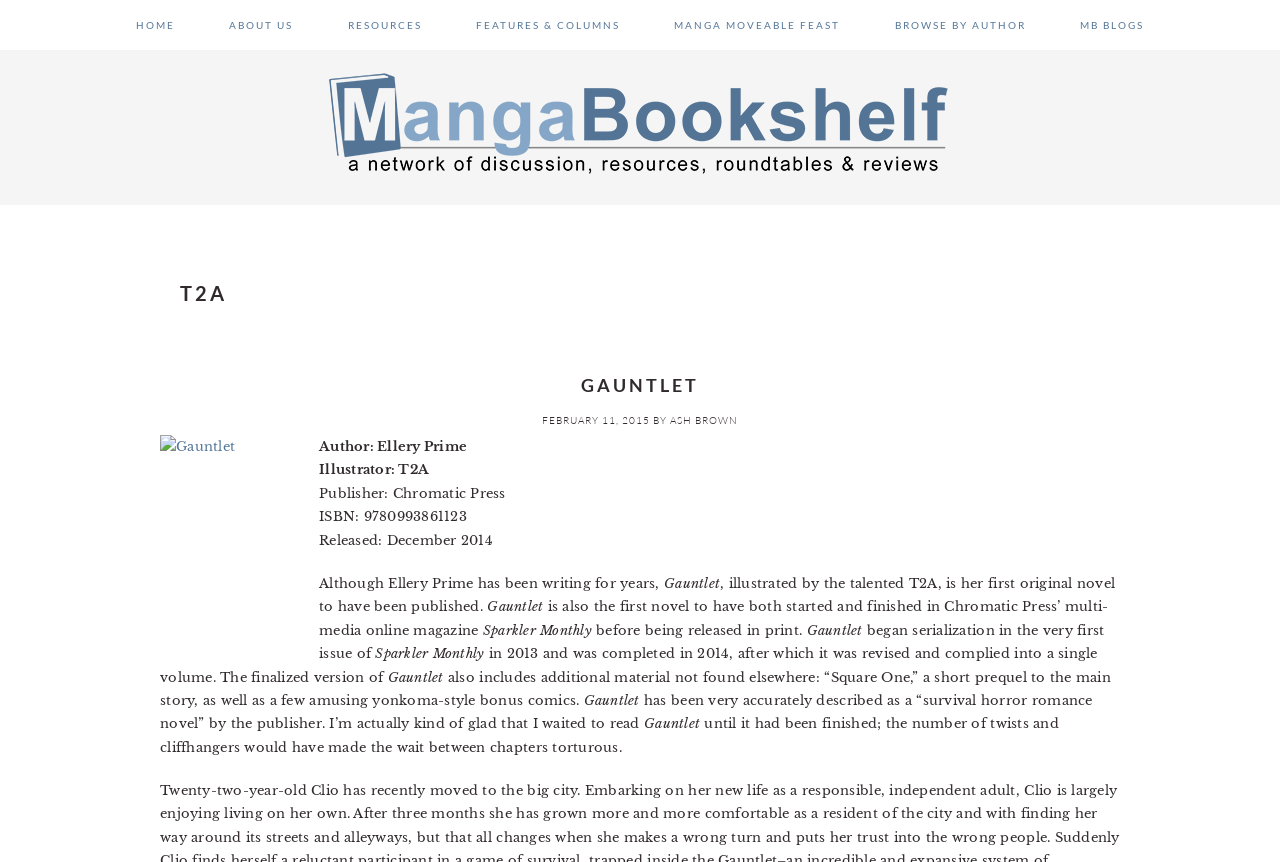Determine the bounding box coordinates of the section to be clicked to follow the instruction: "View the 'MANGA BOOKSHELF'". The coordinates should be given as four float numbers between 0 and 1, formatted as [left, top, right, bottom].

[0.25, 0.073, 0.75, 0.21]